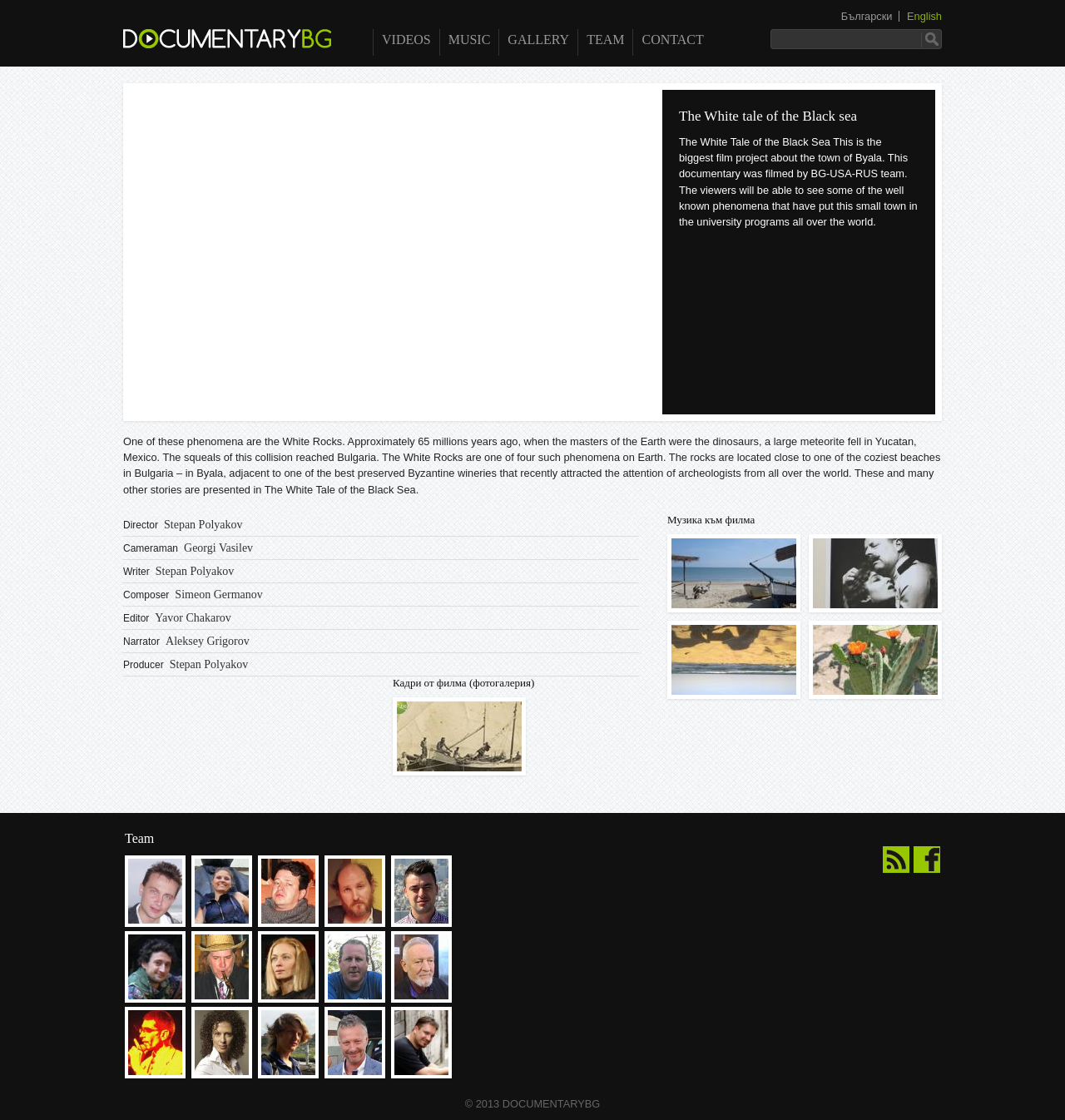What is the name of the documentary?
Answer the question with detailed information derived from the image.

I found the answer by looking at the main heading of the webpage, which is 'The White tale of the Black sea'. This heading is likely to be the title of the documentary.